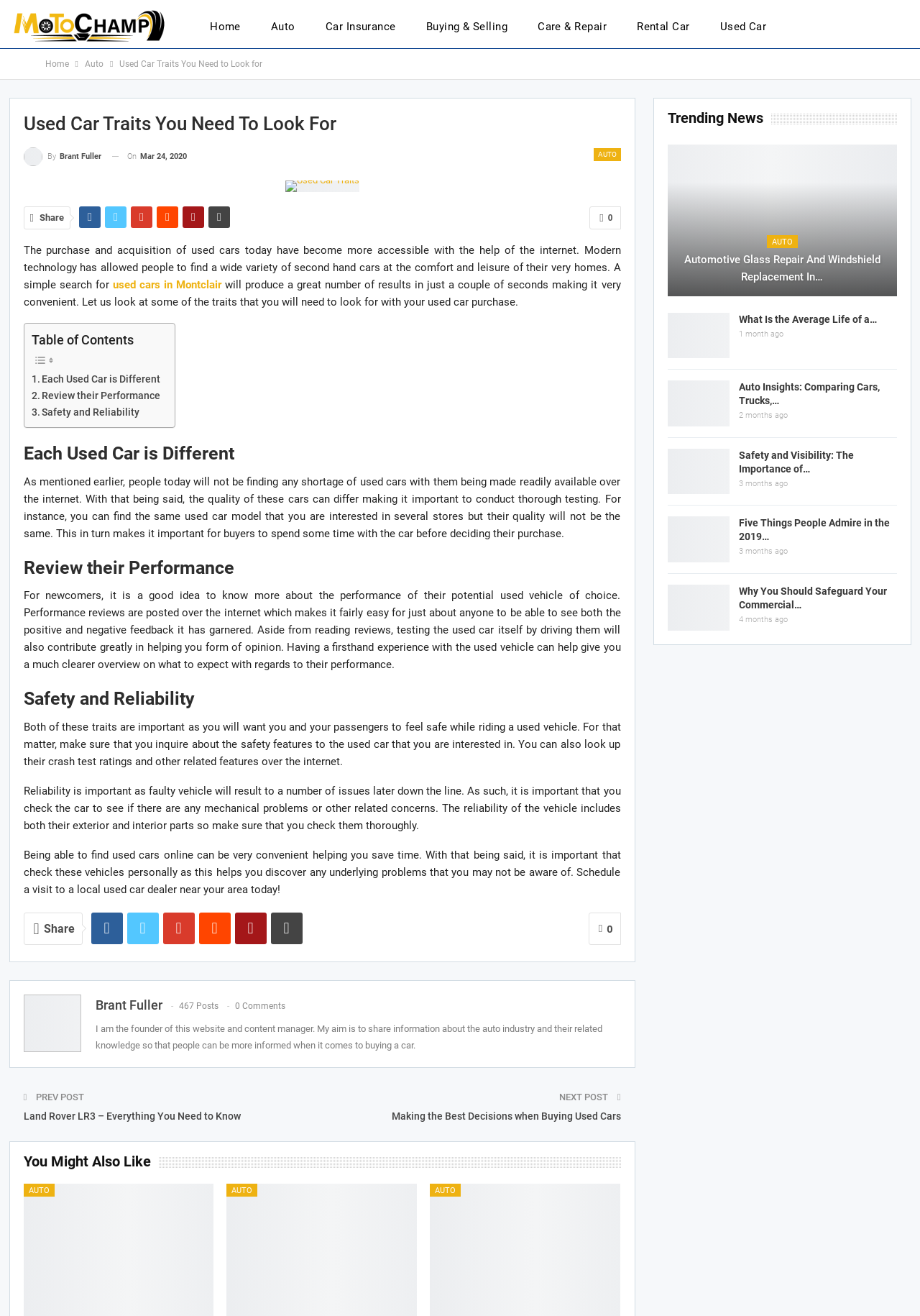What is the next post?
Using the image as a reference, deliver a detailed and thorough answer to the question.

The next post can be found by looking at the link 'NEXT POST' which is located at the bottom of the page, and the title of the next post is 'Making the Best Decisions when Buying Used Cars'.